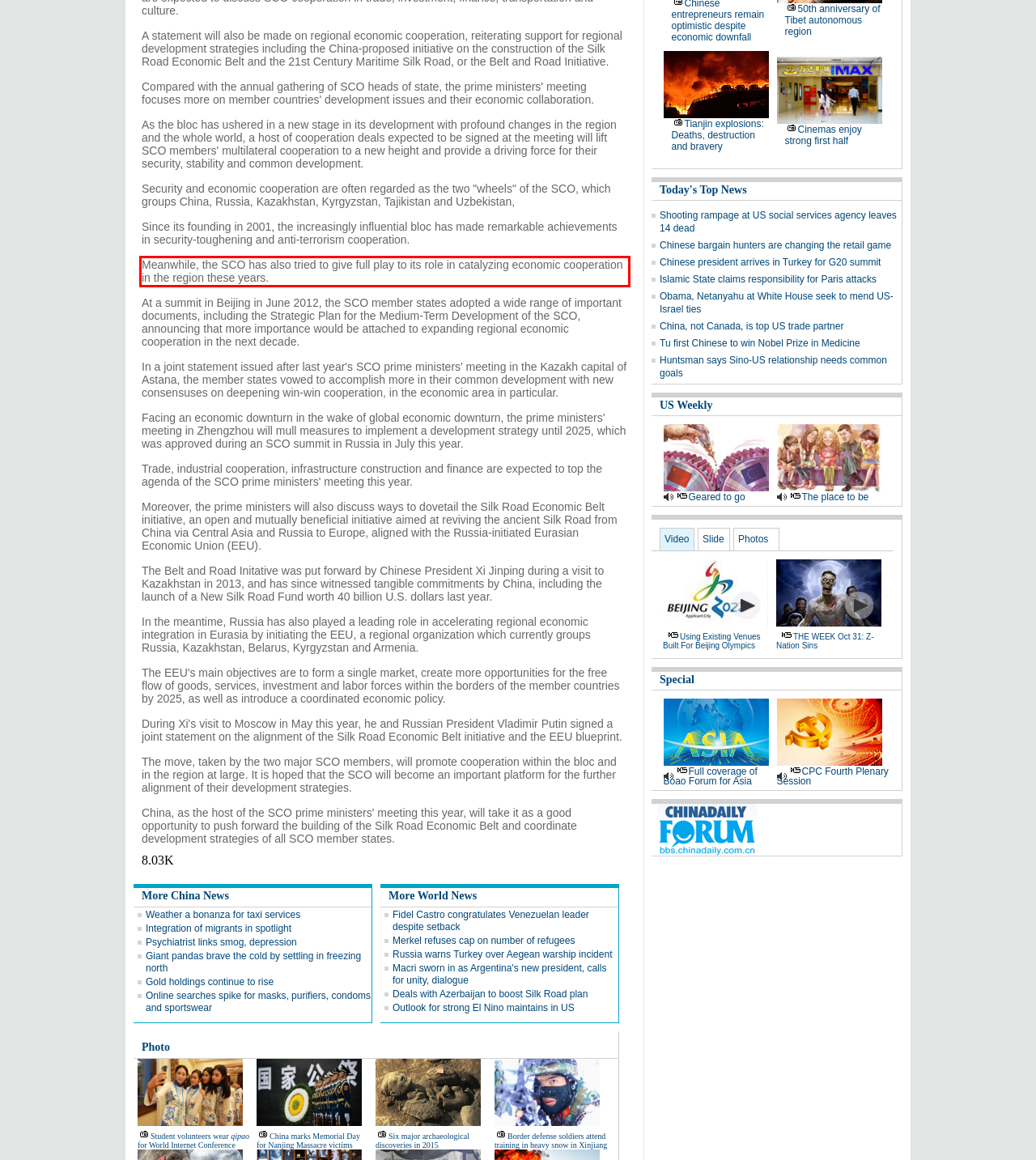The screenshot provided shows a webpage with a red bounding box. Apply OCR to the text within this red bounding box and provide the extracted content.

Meanwhile, the SCO has also tried to give full play to its role in catalyzing economic cooperation in the region these years.